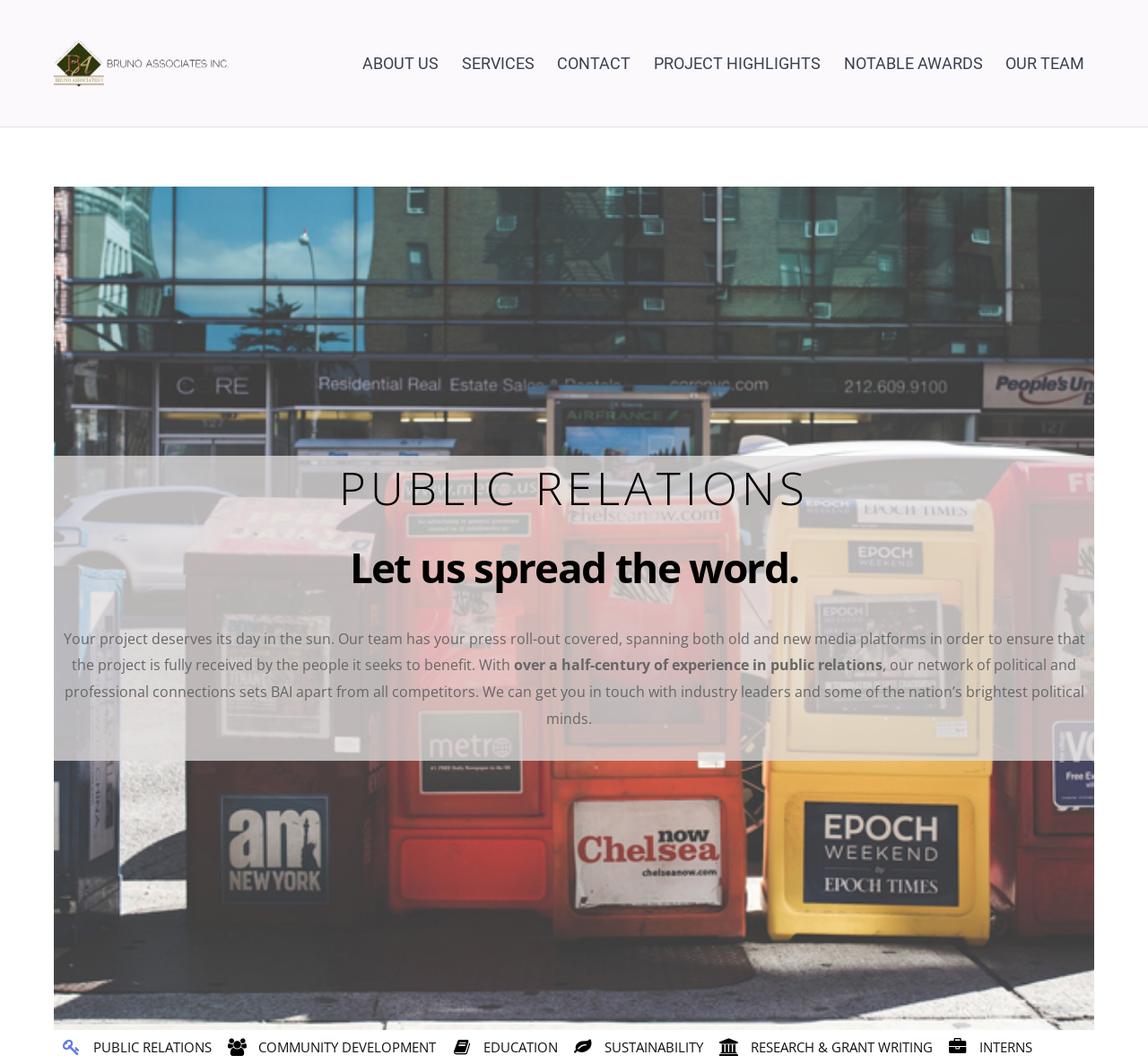Please provide a brief answer to the question using only one word or phrase: 
How many areas of expertise are listed at the bottom of the webpage?

6